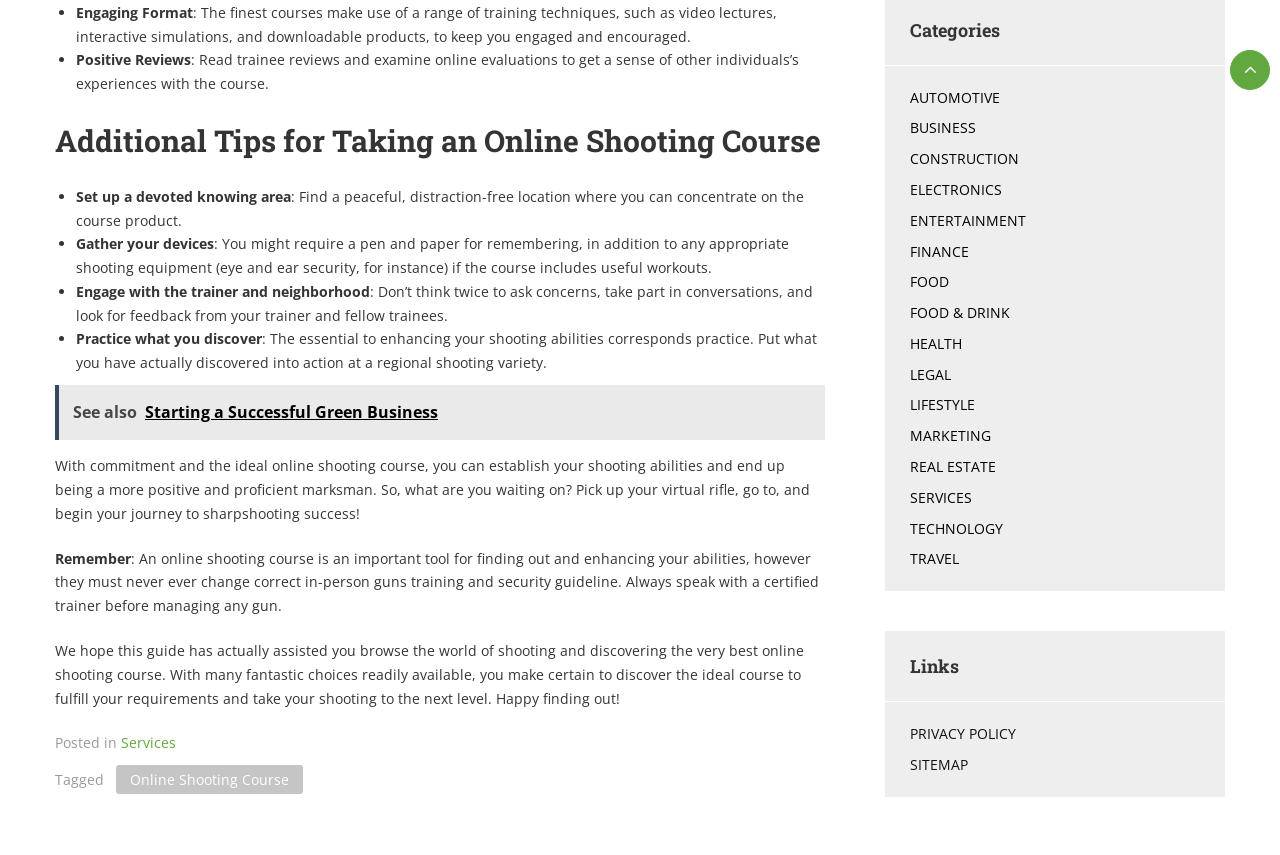Use a single word or phrase to answer the question: 
What is the category of the link 'Starting a Successful Green Business'?

Services